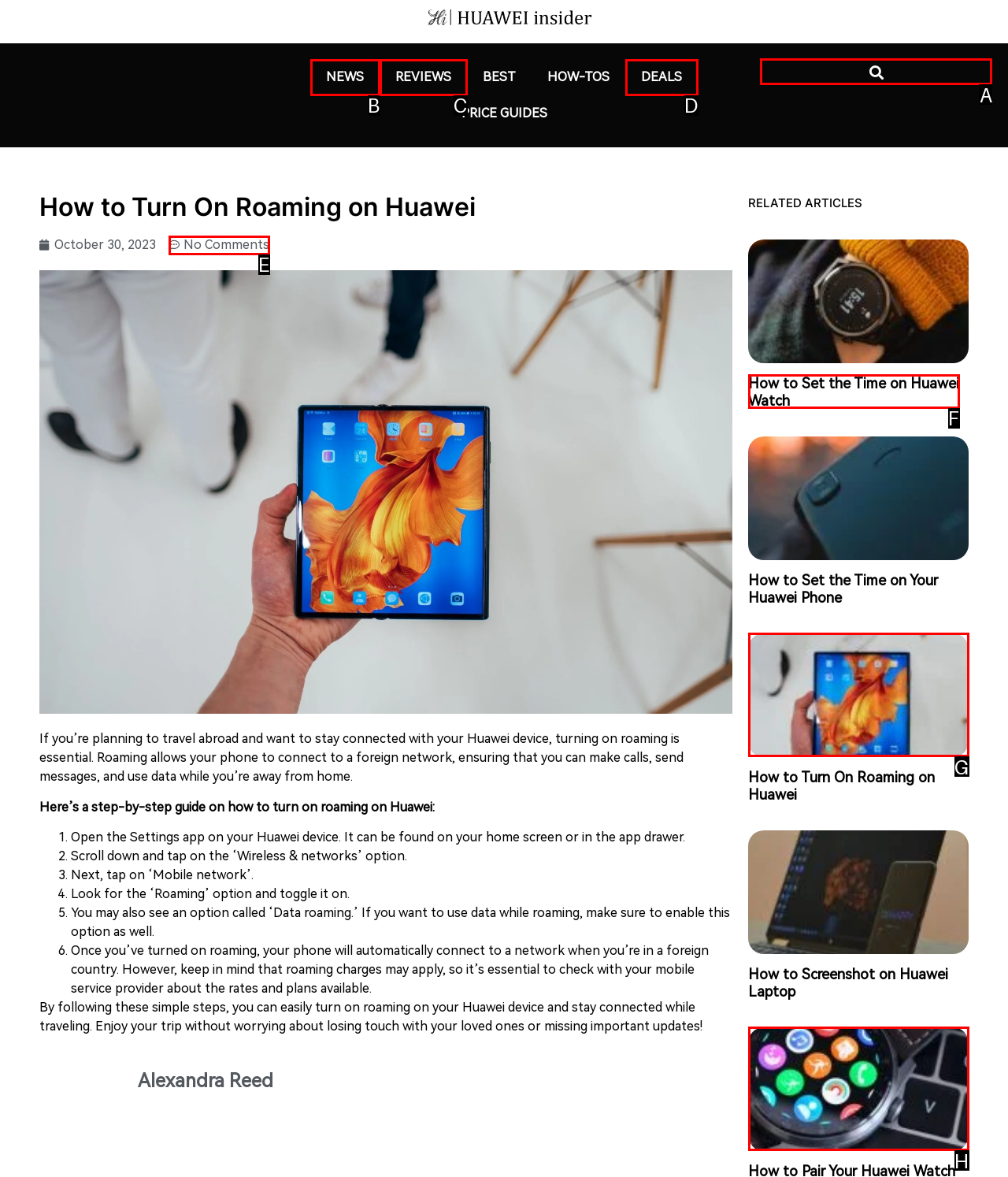For the given instruction: Search for something, determine which boxed UI element should be clicked. Answer with the letter of the corresponding option directly.

A